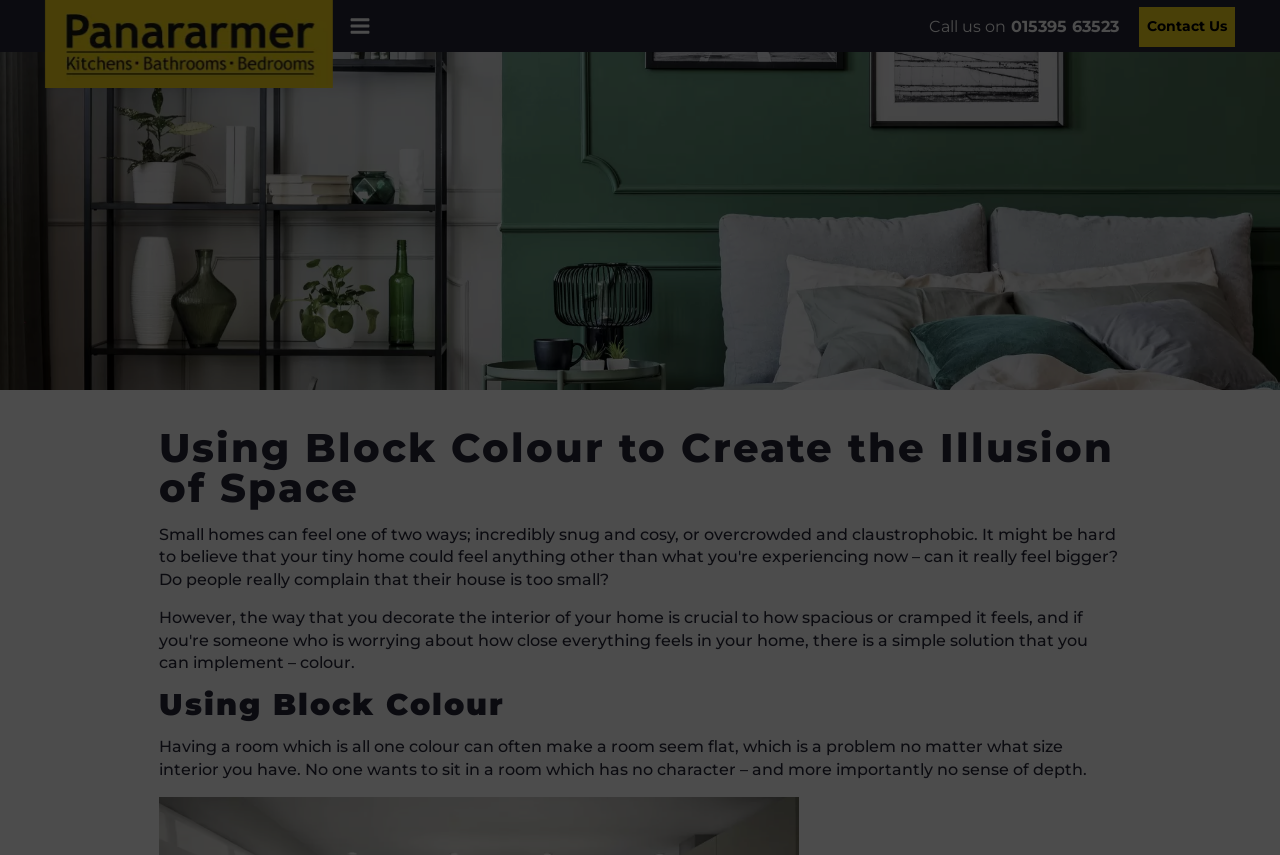Locate and extract the headline of this webpage.

Using Block Colour to Create the Illusion of Space